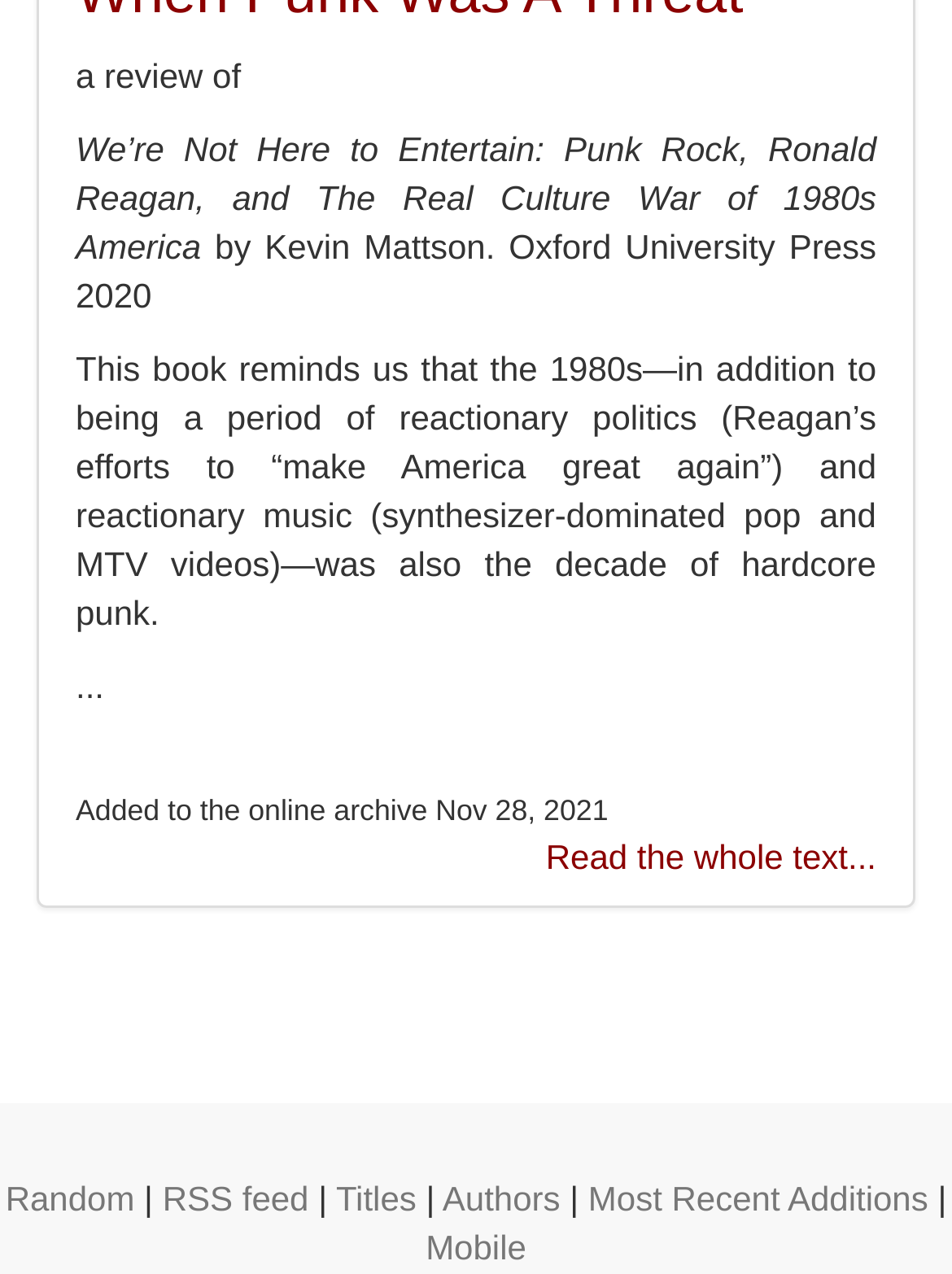When was the review published?
Answer with a single word or phrase, using the screenshot for reference.

Nov 28, 2021